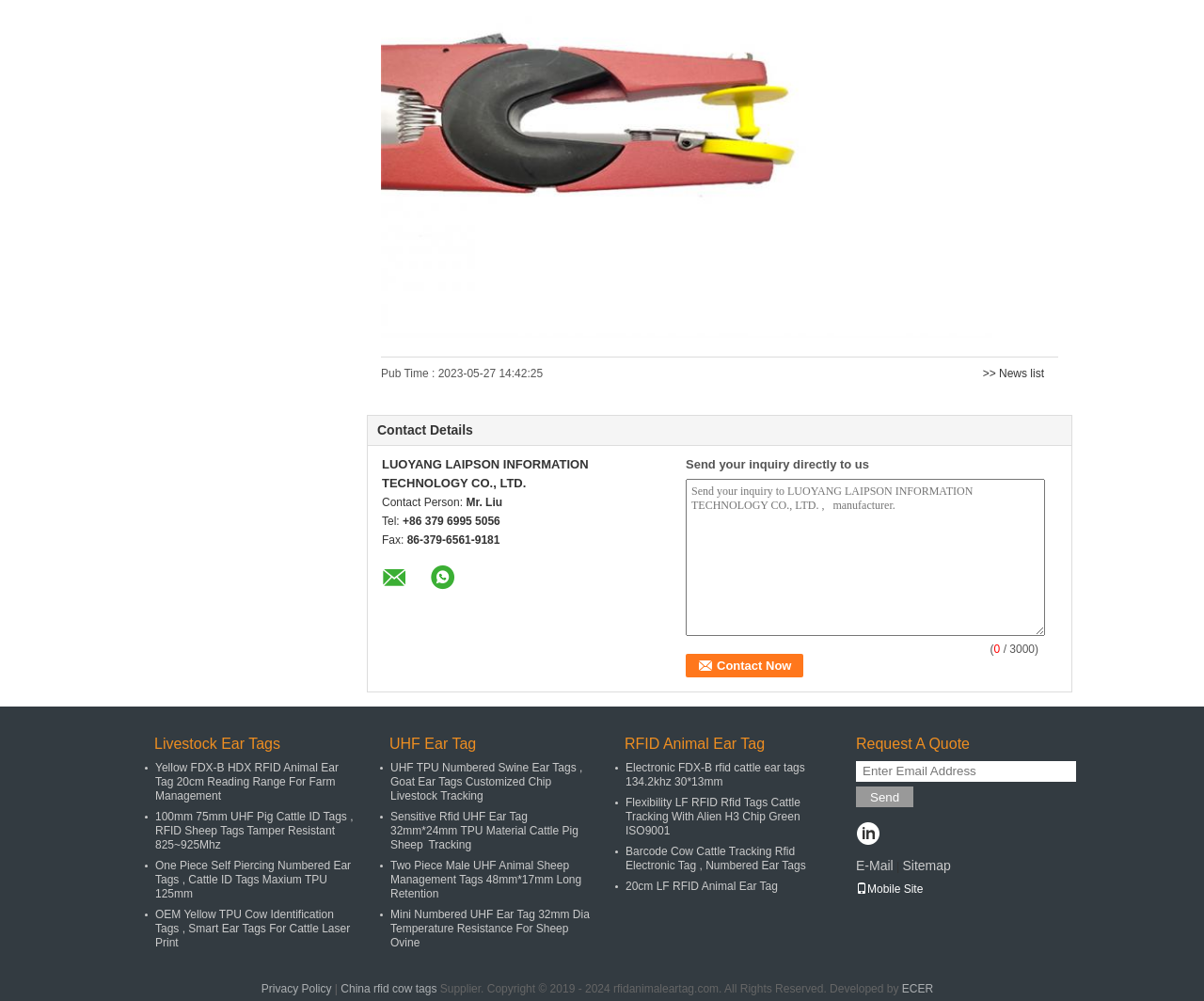Please specify the bounding box coordinates of the element that should be clicked to execute the given instruction: 'Request a quote'. Ensure the coordinates are four float numbers between 0 and 1, expressed as [left, top, right, bottom].

[0.711, 0.735, 0.805, 0.751]